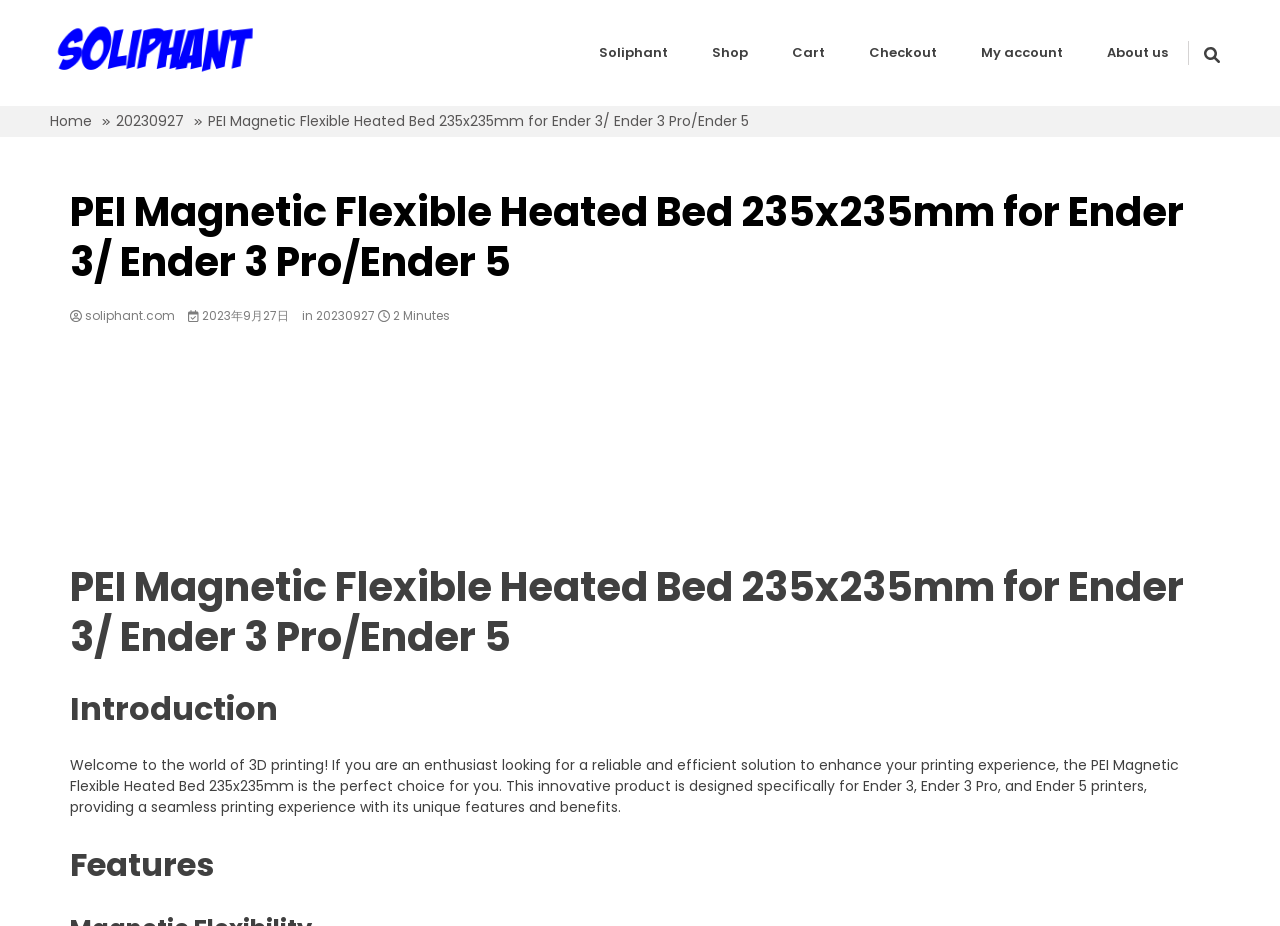Reply to the question with a brief word or phrase: What is the product designed for?

Ender 3, Ender 3 Pro, and Ender 5 printers